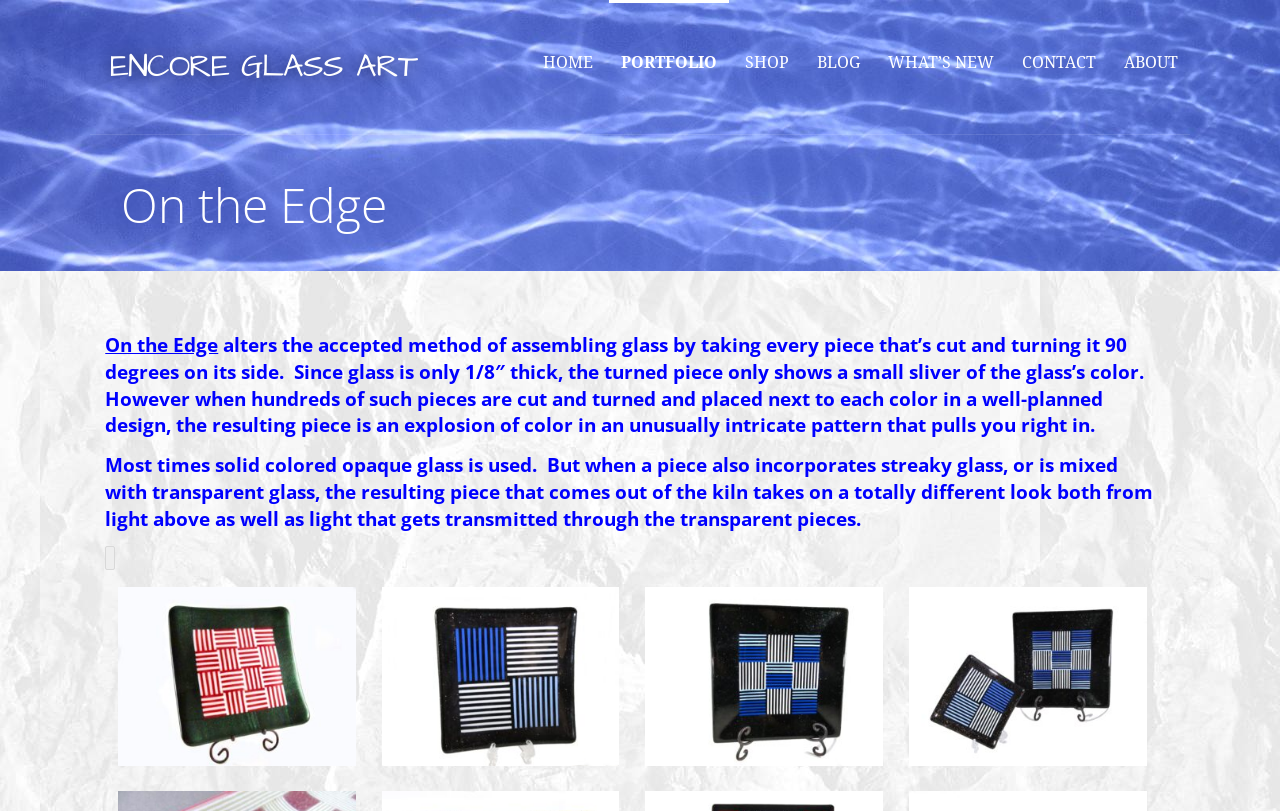Identify the bounding box coordinates of the clickable region necessary to fulfill the following instruction: "Visit SHOP". The bounding box coordinates should be four float numbers between 0 and 1, i.e., [left, top, right, bottom].

[0.573, 0.0, 0.626, 0.154]